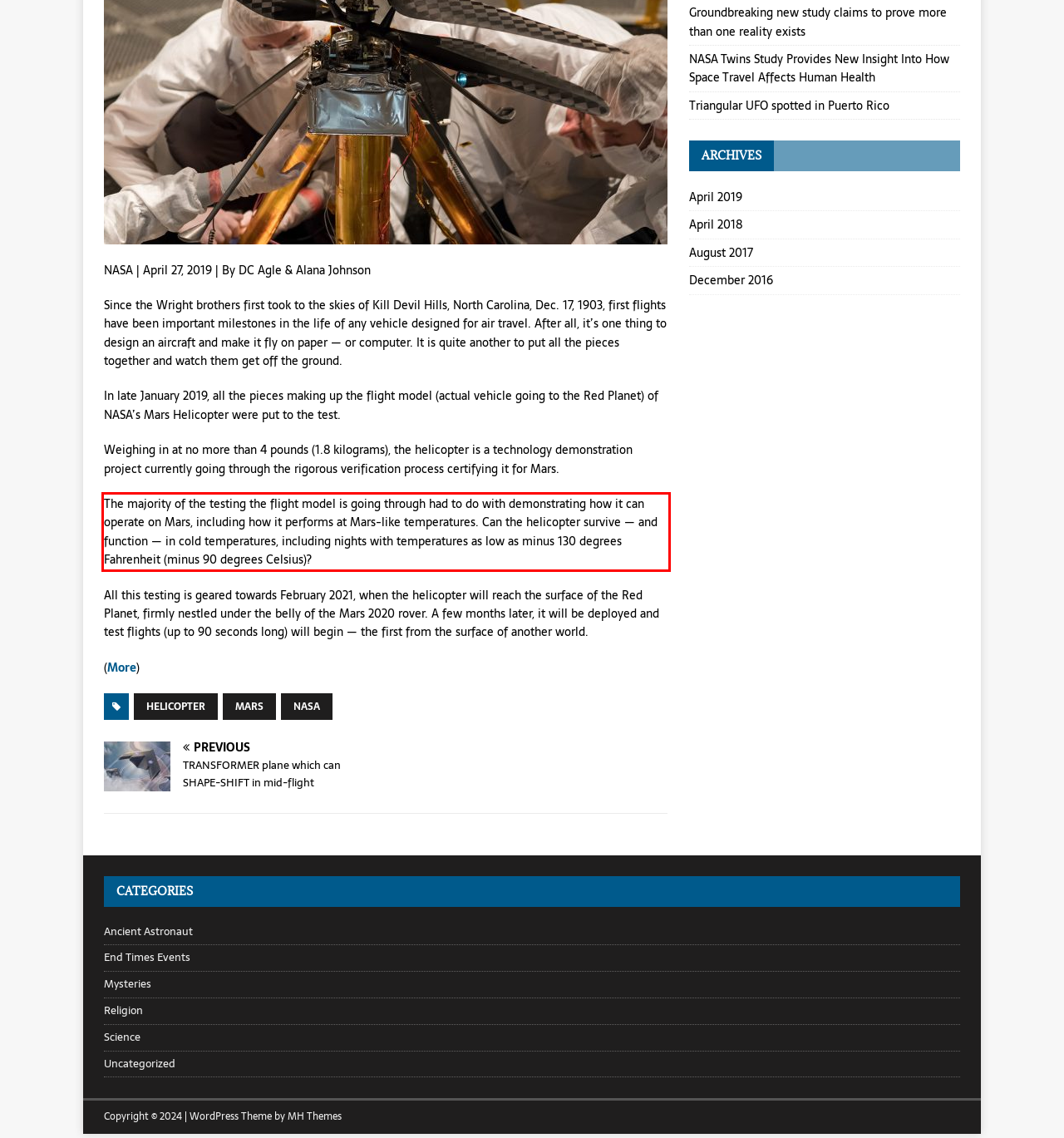Analyze the webpage screenshot and use OCR to recognize the text content in the red bounding box.

The majority of the testing the flight model is going through had to do with demonstrating how it can operate on Mars, including how it performs at Mars-like temperatures. Can the helicopter survive — and function — in cold temperatures, including nights with temperatures as low as minus 130 degrees Fahrenheit (minus 90 degrees Celsius)?